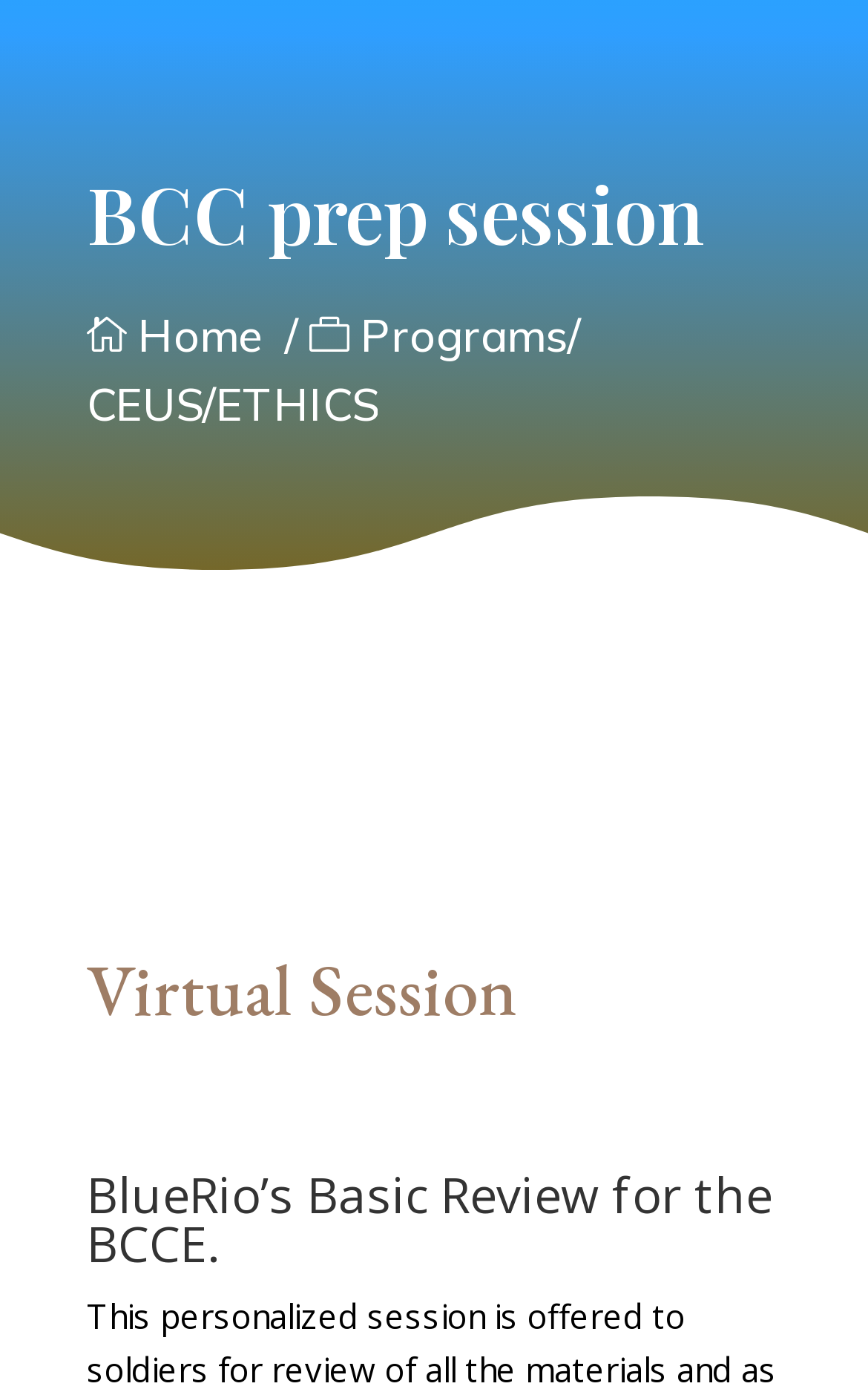What is the main heading of this webpage? Please extract and provide it.

BCC prep session